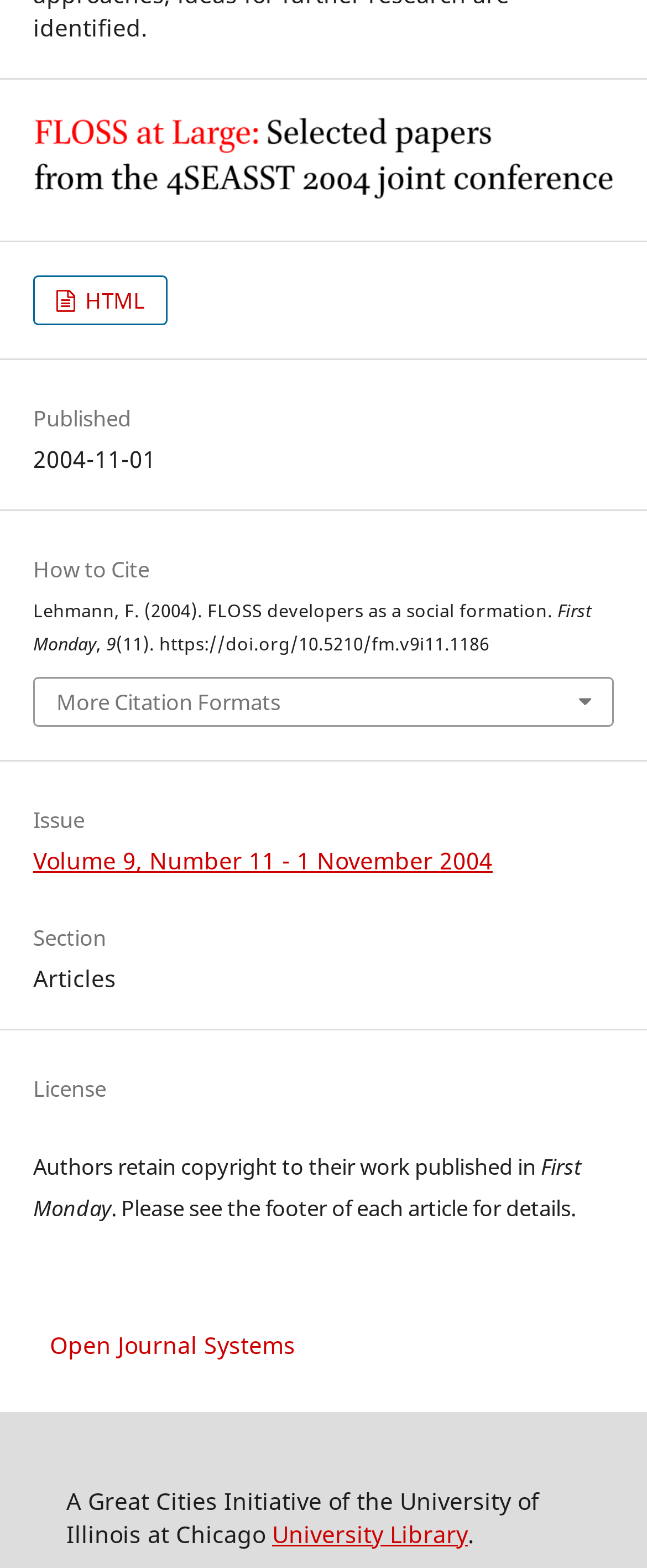What is the publication date of the article?
Using the image as a reference, give an elaborate response to the question.

I found the publication date by looking at the 'Published' heading and the corresponding date '2004-11-01' below it.